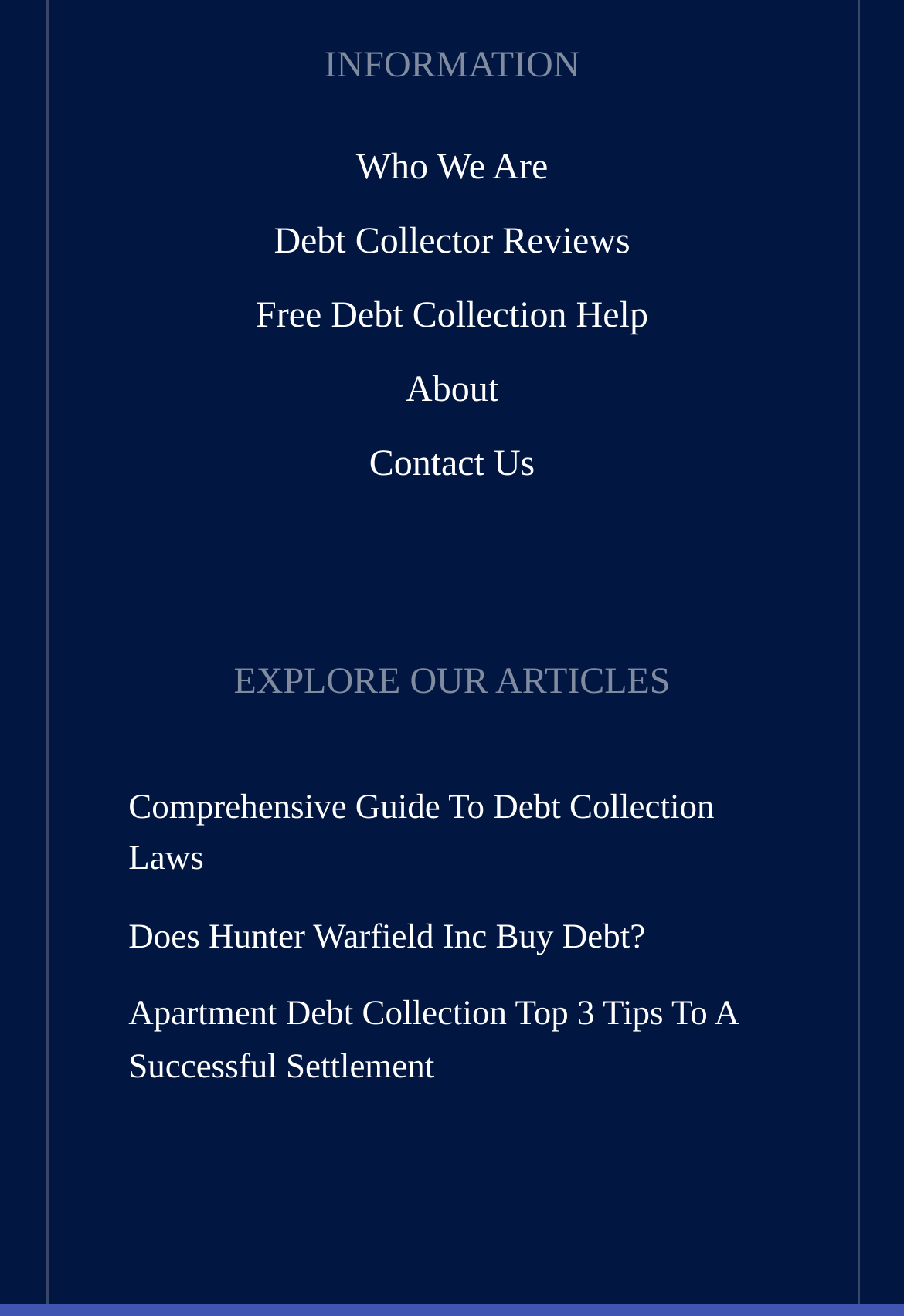Can you identify the bounding box coordinates of the clickable region needed to carry out this instruction: 'Explore 'Free Debt Collection Help''? The coordinates should be four float numbers within the range of 0 to 1, stated as [left, top, right, bottom].

[0.142, 0.22, 0.858, 0.262]